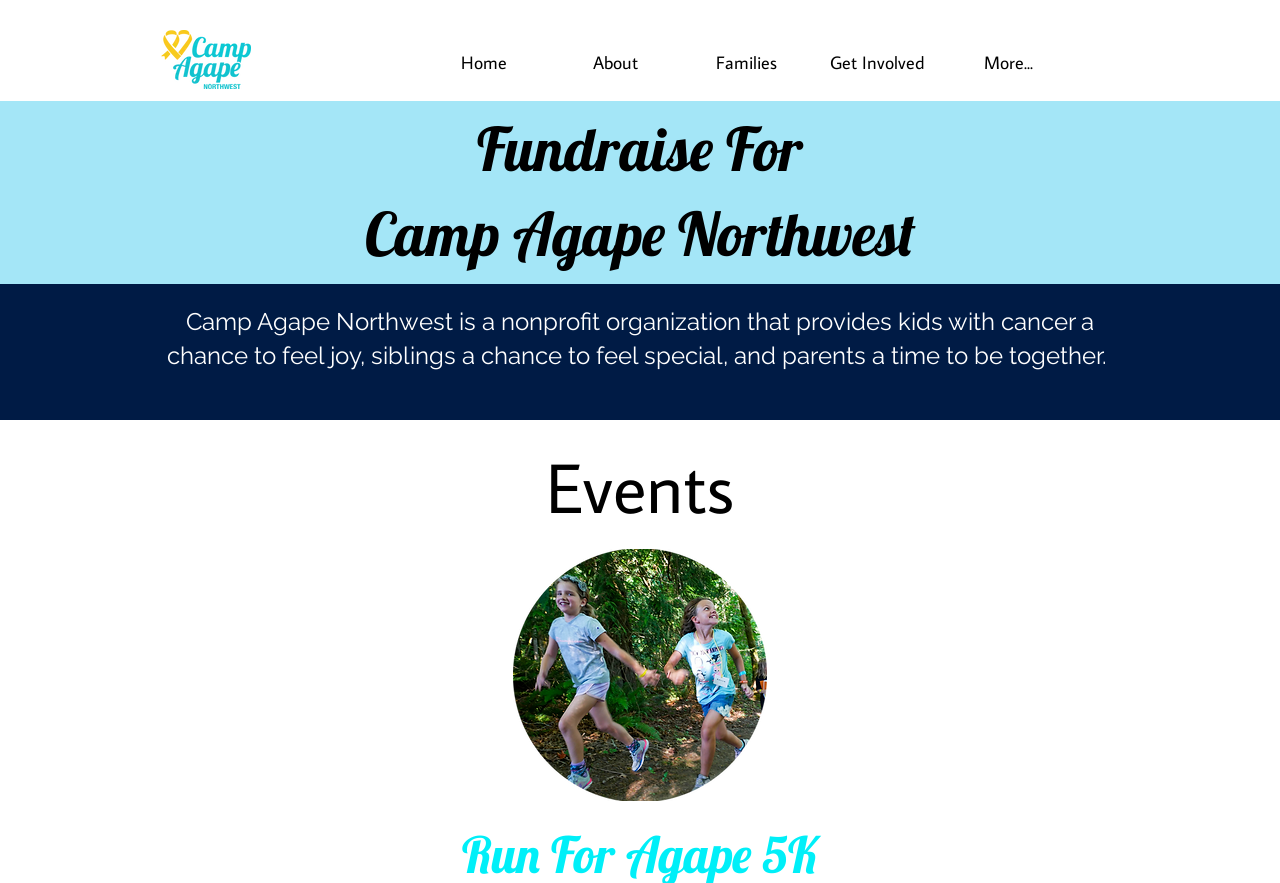Please give a succinct answer using a single word or phrase:
What is the organization's name?

Camp Agape Northwest